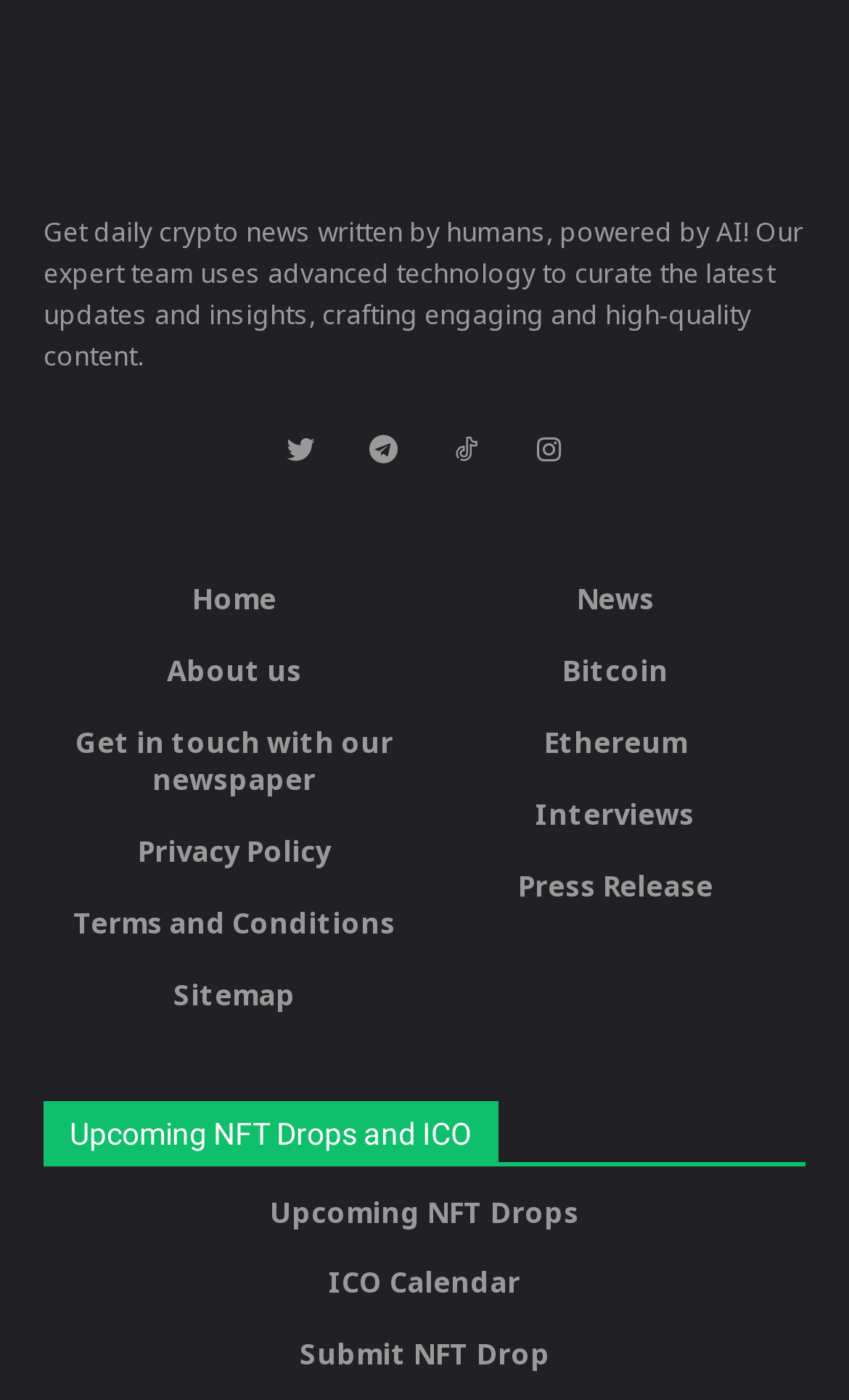How many links are available in the footer section?
By examining the image, provide a one-word or phrase answer.

6